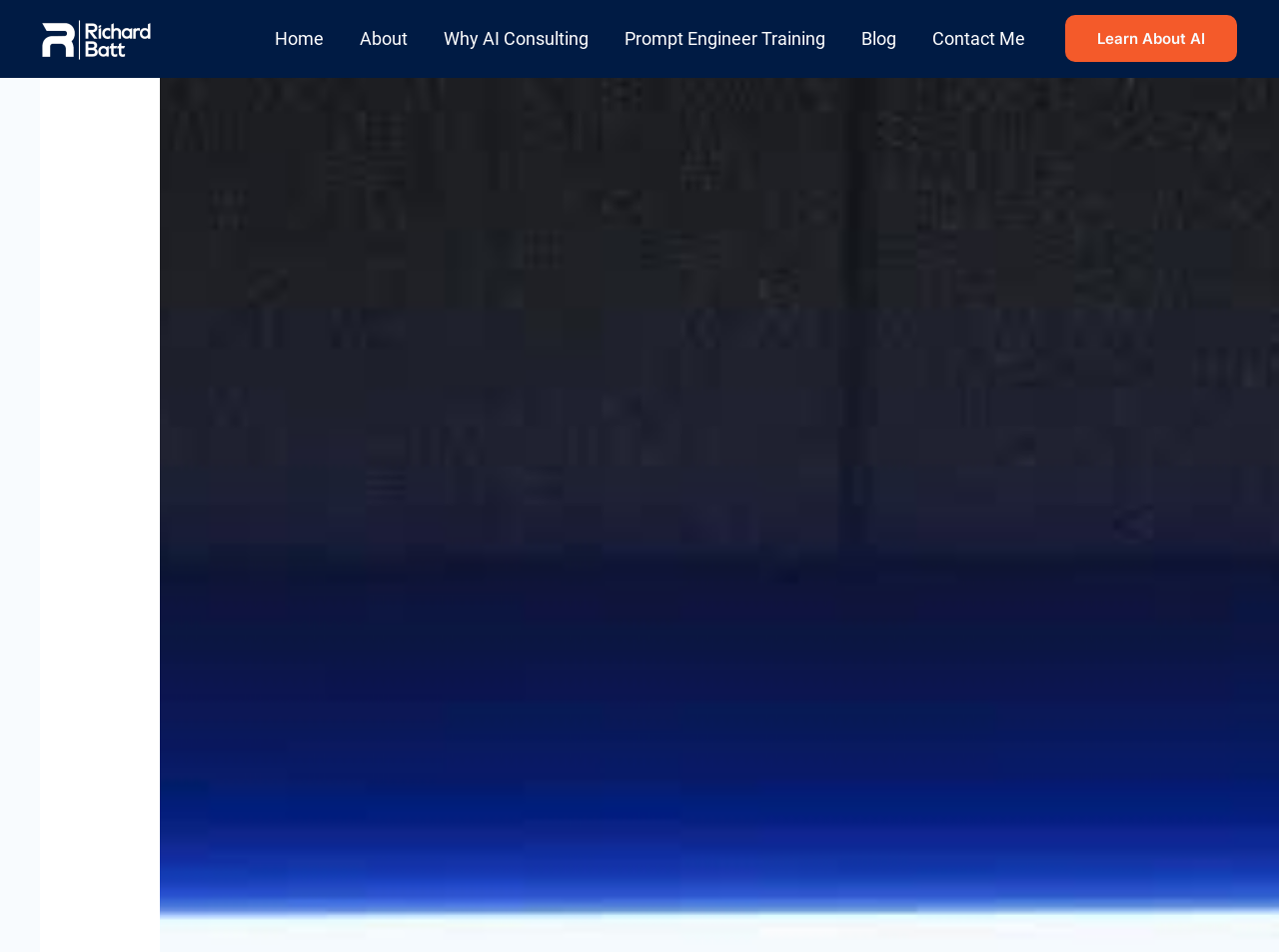Give a one-word or short phrase answer to the question: 
What is the category of the current article?

Uncategorized